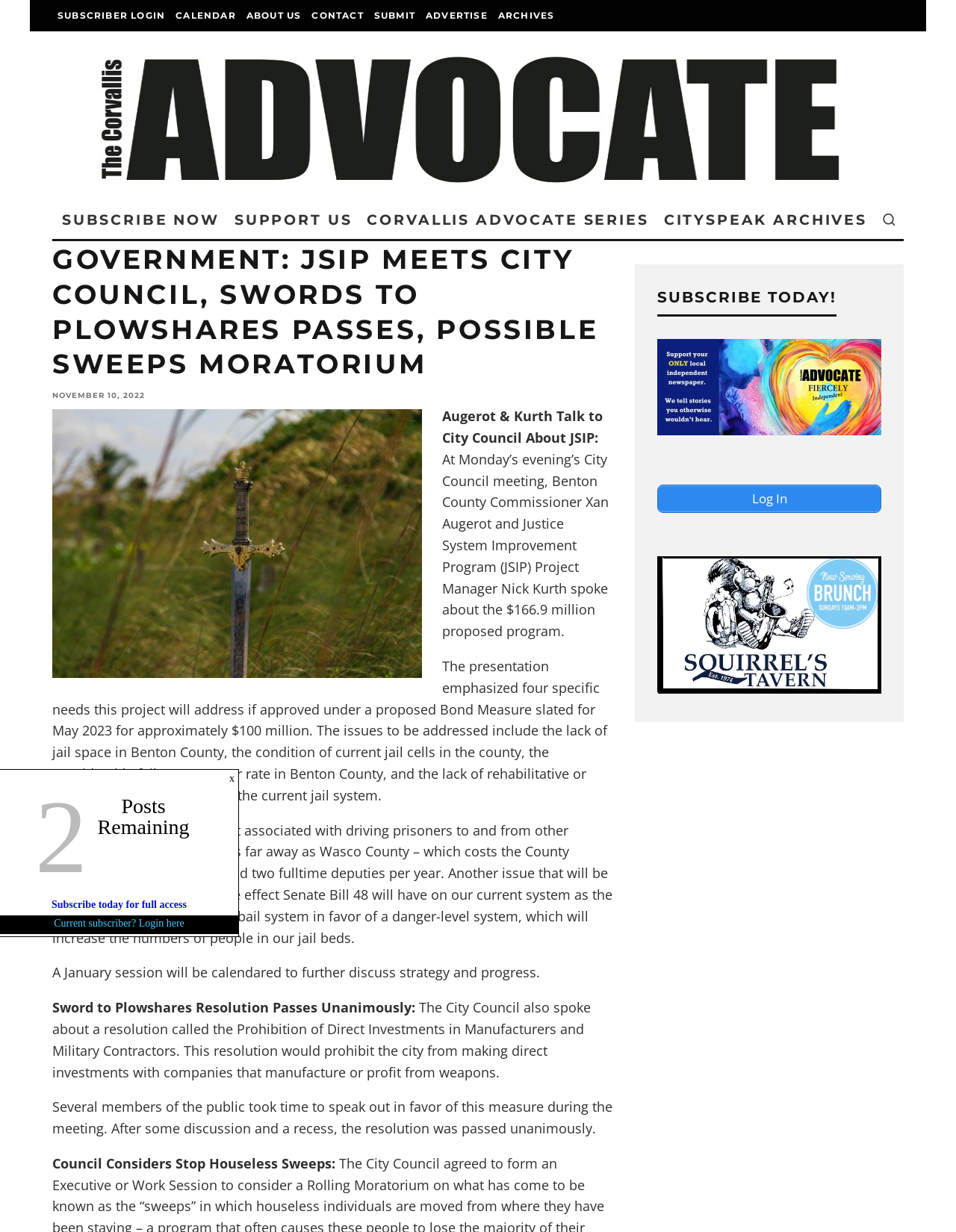Extract the bounding box coordinates of the UI element described: "parent_node: SUBSCRIBE TODAY!". Provide the coordinates in the format [left, top, right, bottom] with values ranging from 0 to 1.

[0.688, 0.342, 0.922, 0.356]